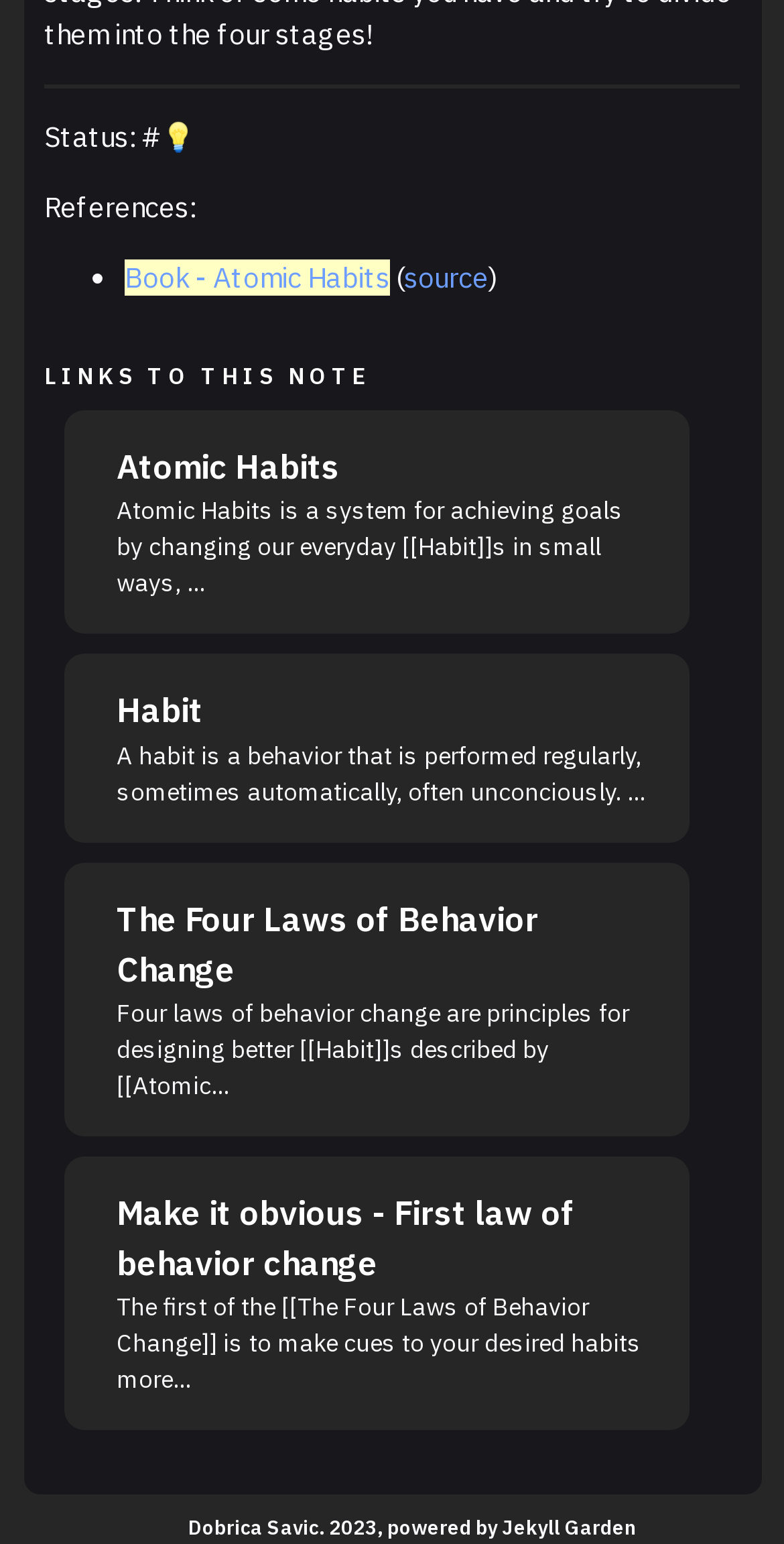Locate the bounding box coordinates of the element's region that should be clicked to carry out the following instruction: "Check the references". The coordinates need to be four float numbers between 0 and 1, i.e., [left, top, right, bottom].

[0.056, 0.123, 0.249, 0.146]